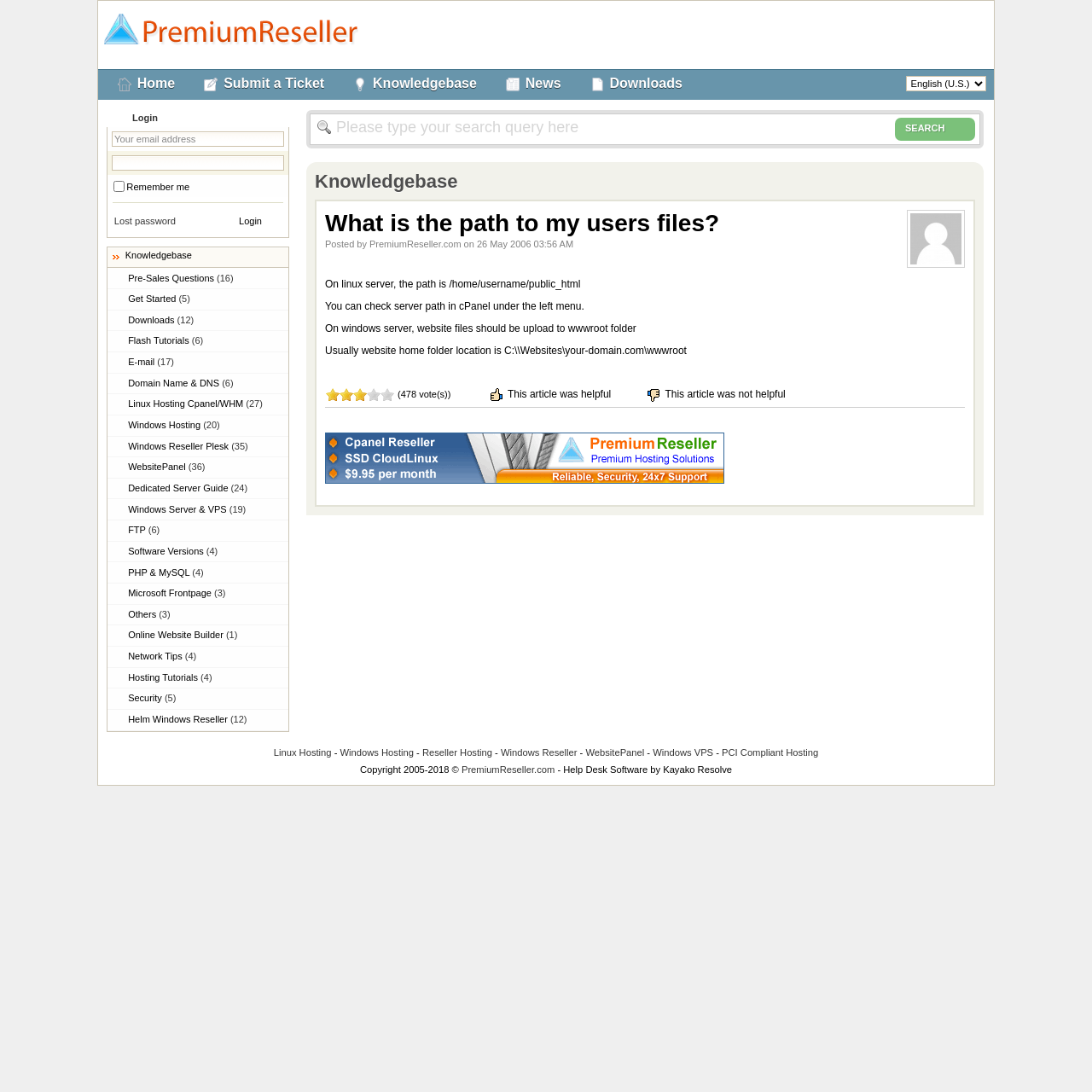Based on the element description: "Knowledgebase", identify the bounding box coordinates for this UI element. The coordinates must be four float numbers between 0 and 1, listed as [left, top, right, bottom].

[0.313, 0.066, 0.445, 0.091]